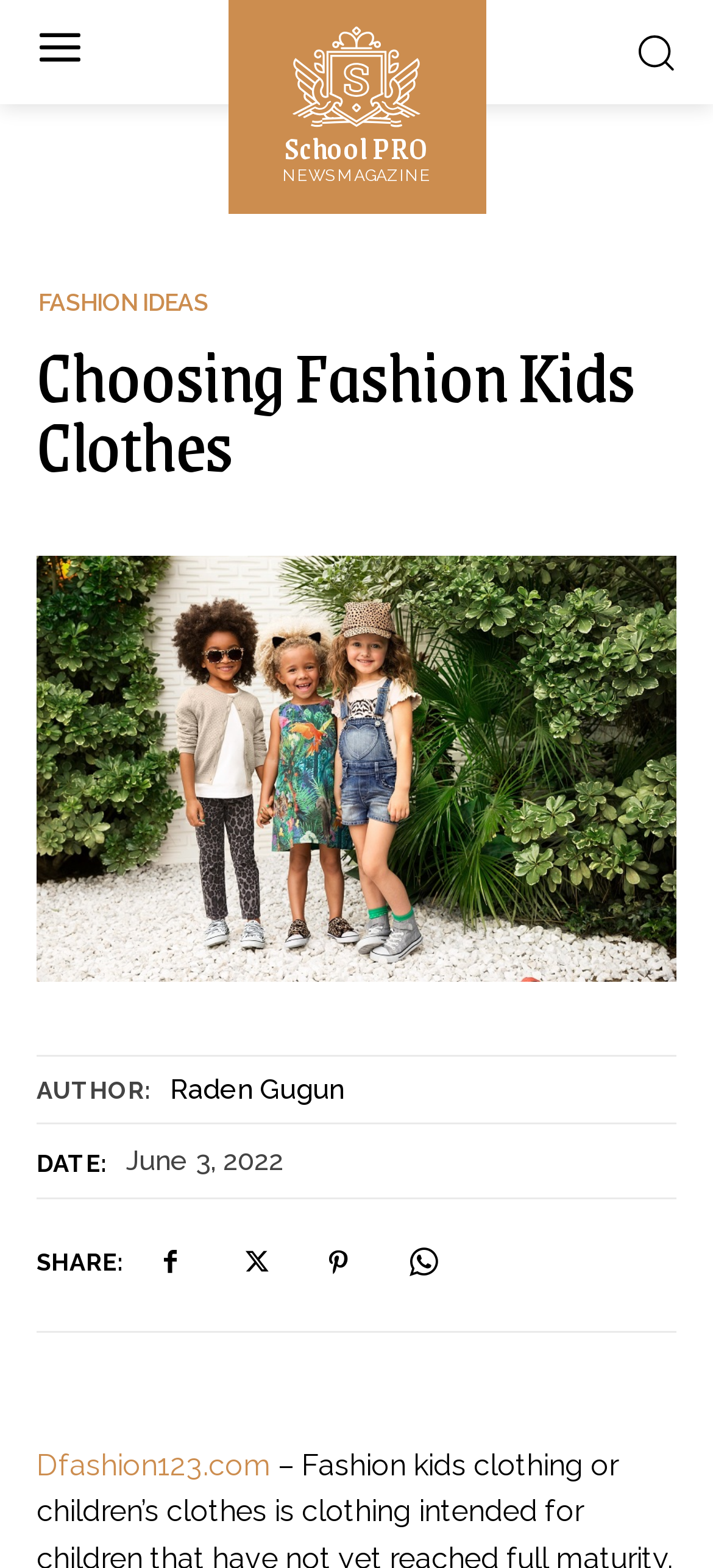Specify the bounding box coordinates (top-left x, top-left y, bottom-right x, bottom-right y) of the UI element in the screenshot that matches this description: Raden Gugun

[0.238, 0.684, 0.482, 0.705]